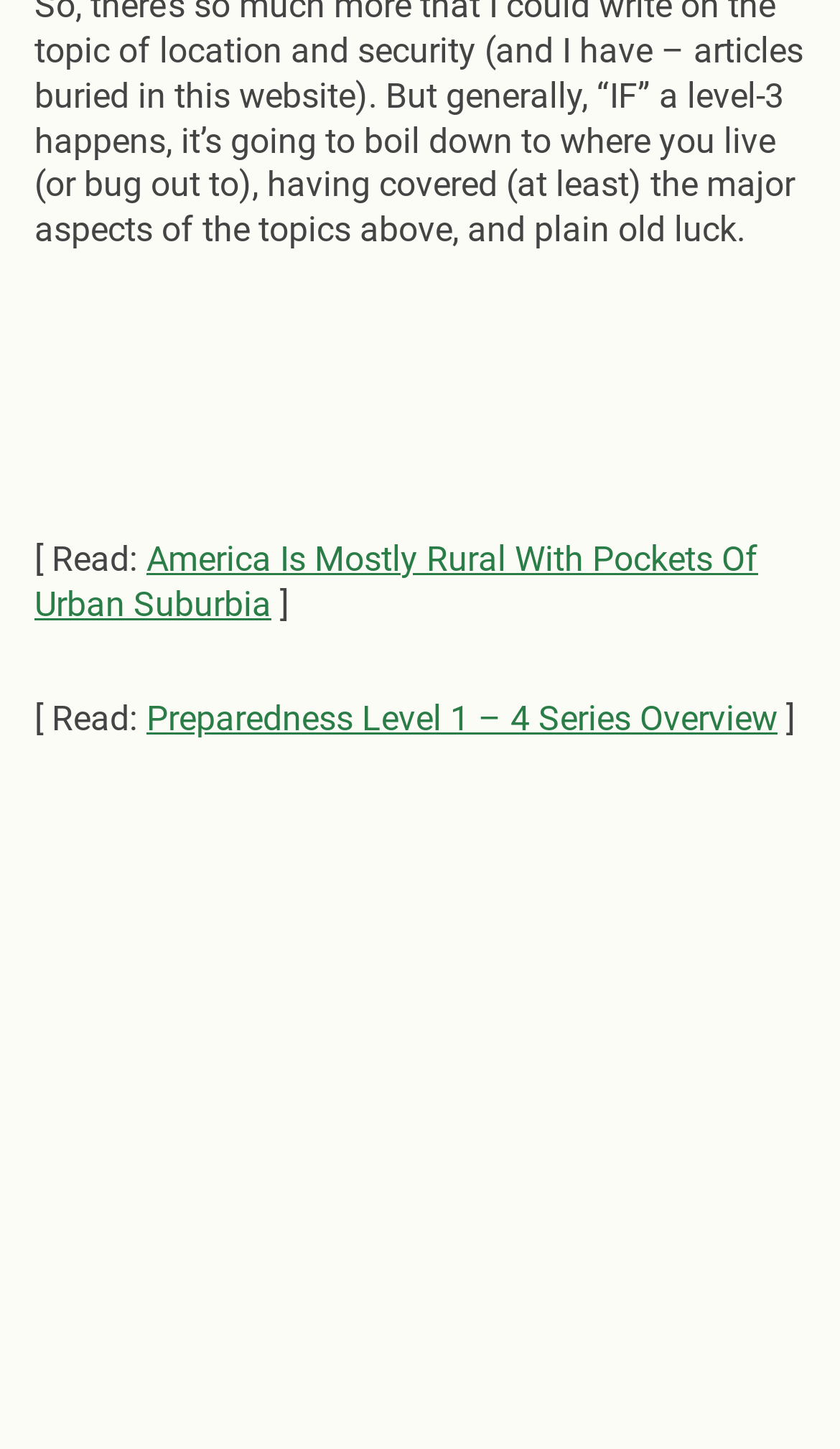Based on the image, please respond to the question with as much detail as possible:
What is the purpose of the figure element?

The figure element contains an image with the text 'Golden Eagle Coins gold and silver online', which suggests that the purpose of the figure element is to display an image related to Golden Eagle Coins.